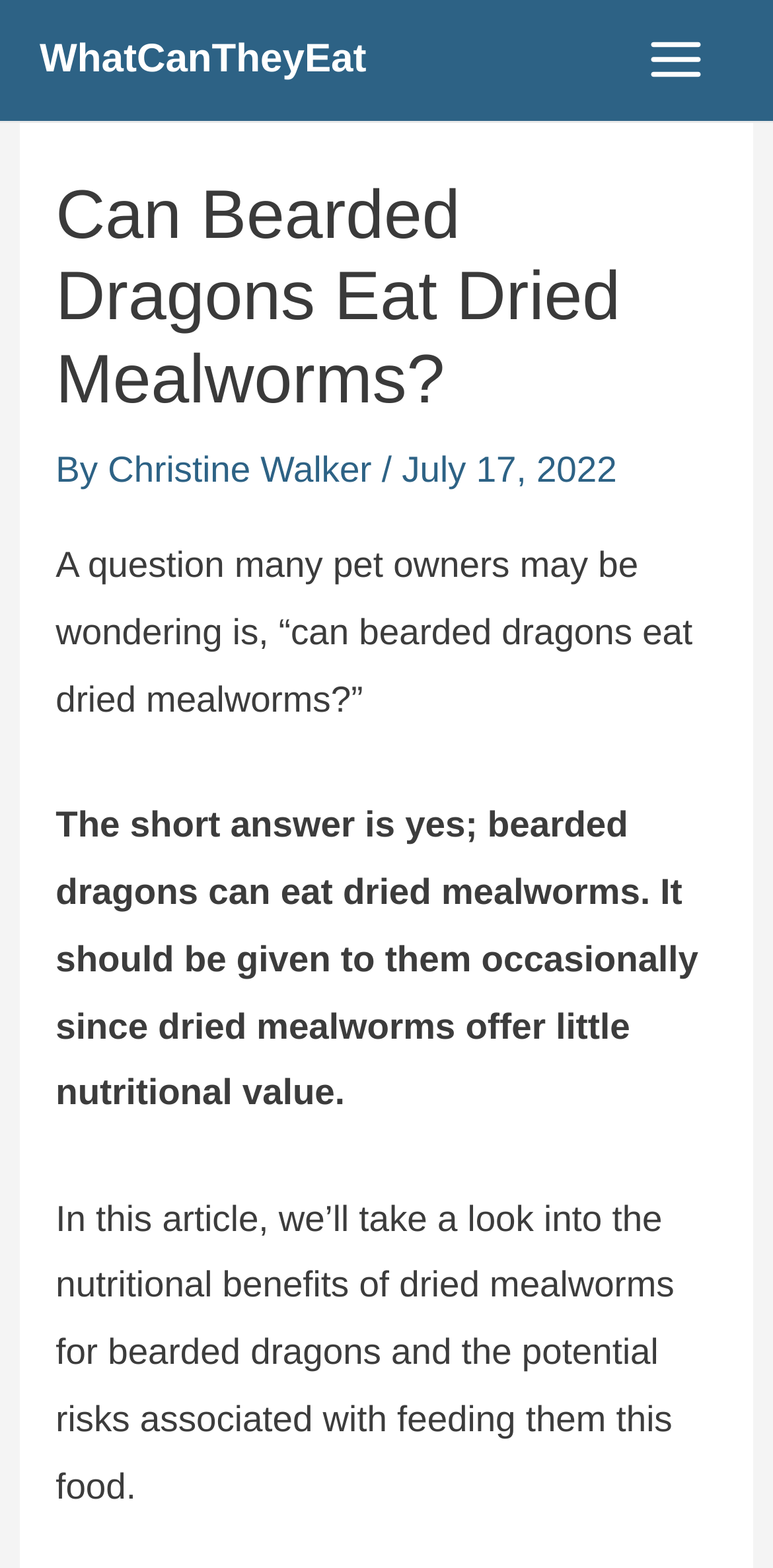Can bearded dragons eat dried mealworms?
Analyze the screenshot and provide a detailed answer to the question.

The short answer is yes; bearded dragons can eat dried mealworms, as stated in the article. It should be given to them occasionally since dried mealworms offer little nutritional value.